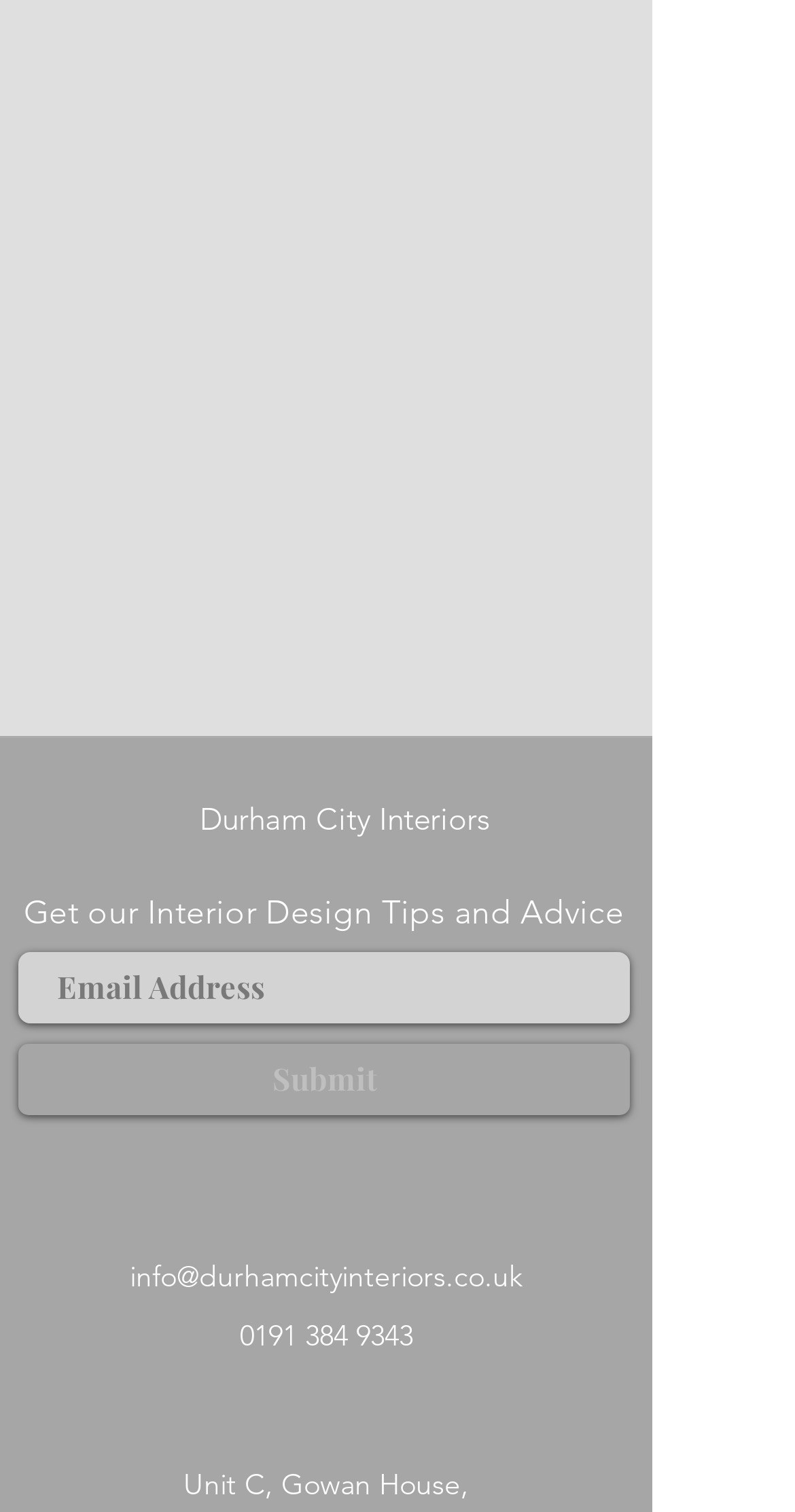Find the bounding box coordinates for the area you need to click to carry out the instruction: "Call 0191 384 9343". The coordinates should be four float numbers between 0 and 1, indicated as [left, top, right, bottom].

[0.026, 0.873, 0.795, 0.895]